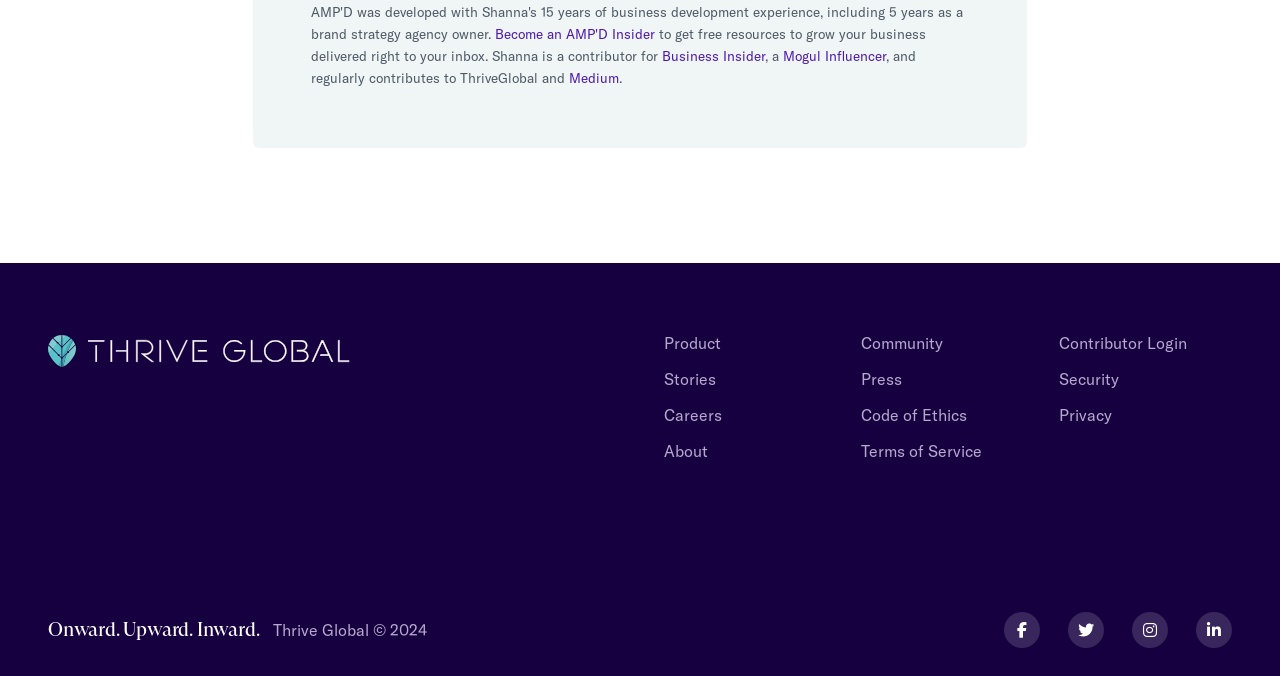Look at the image and give a detailed response to the following question: How many links are present in the footer menu?

I counted the number of link elements under the navigation element with description 'Footer menu links' and found 13 links.